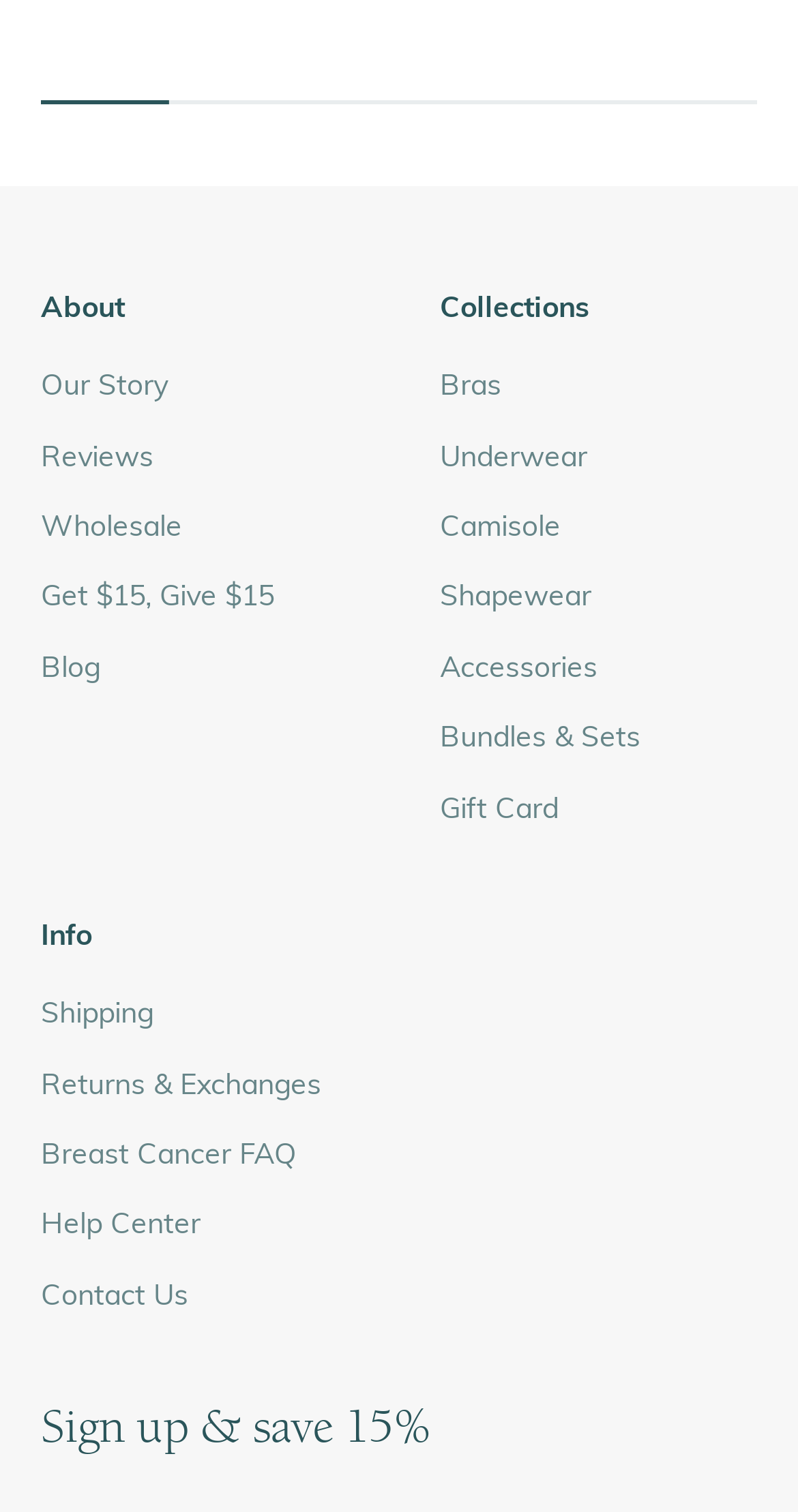Pinpoint the bounding box coordinates of the area that should be clicked to complete the following instruction: "Visit the Current website". The coordinates must be given as four float numbers between 0 and 1, i.e., [left, top, right, bottom].

None